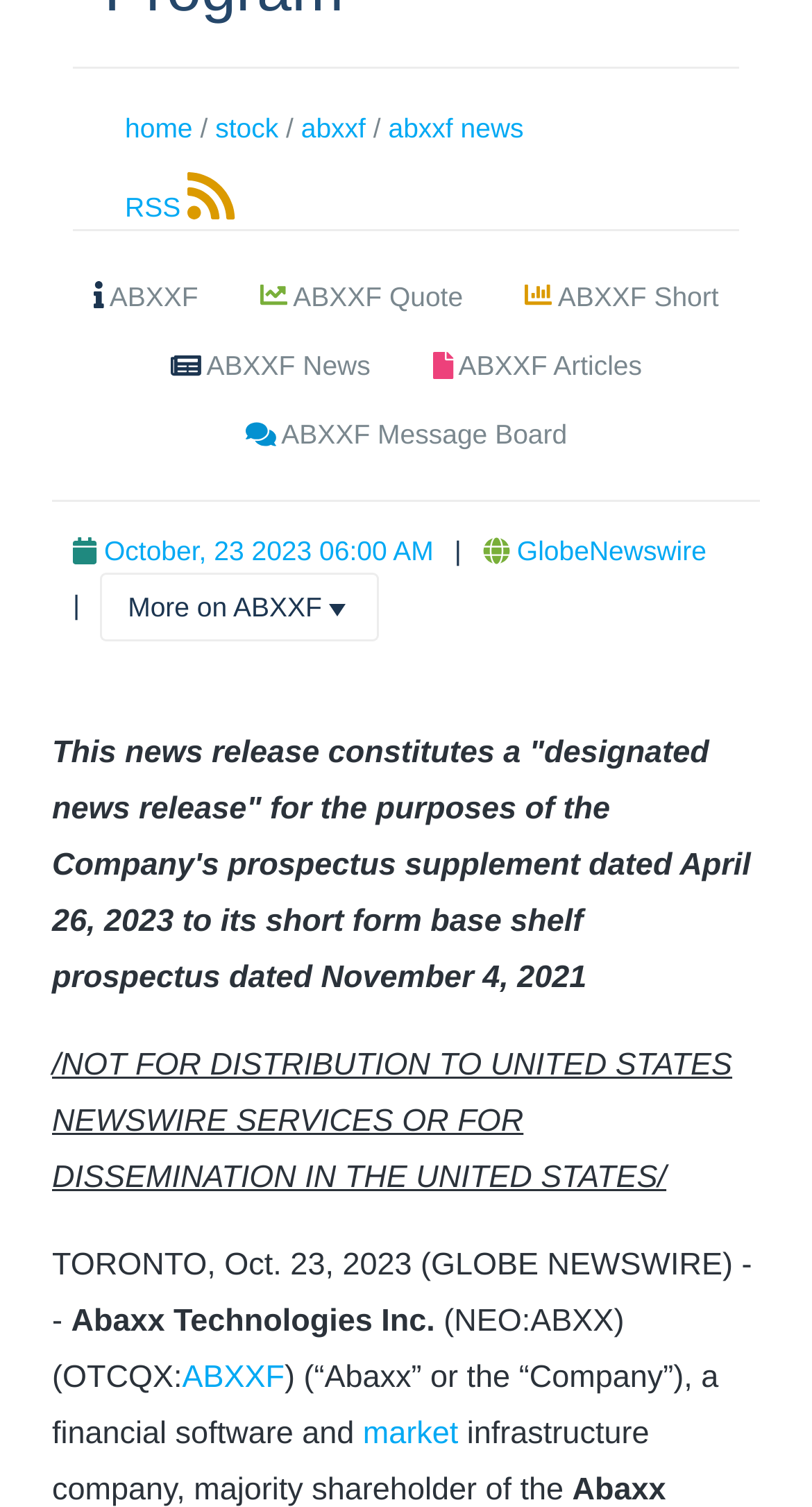Extract the bounding box coordinates for the UI element described as: "ABXXF Quote".

[0.287, 0.174, 0.604, 0.22]